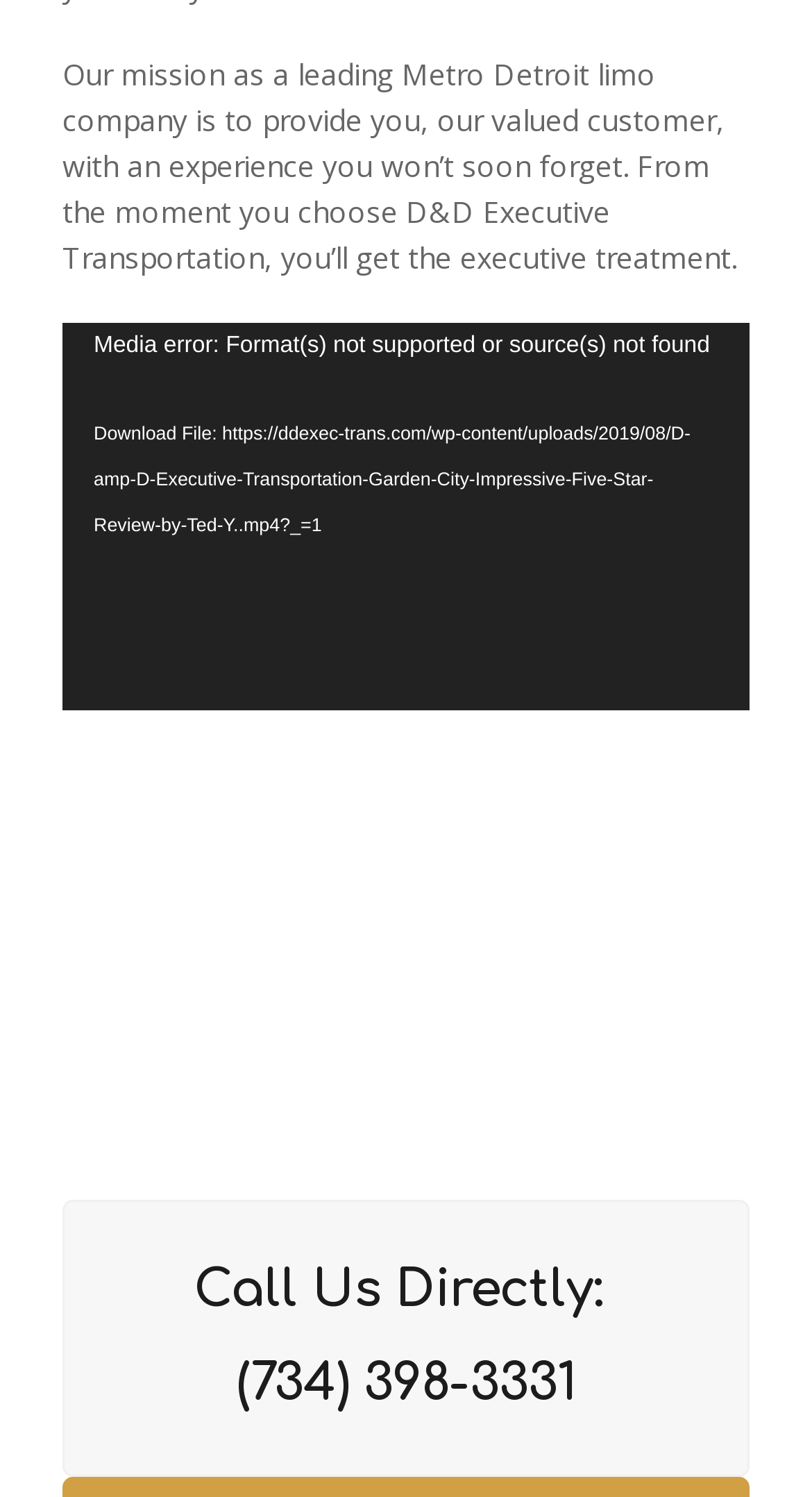Respond with a single word or phrase to the following question: What is the company name?

D&D Executive Transportation